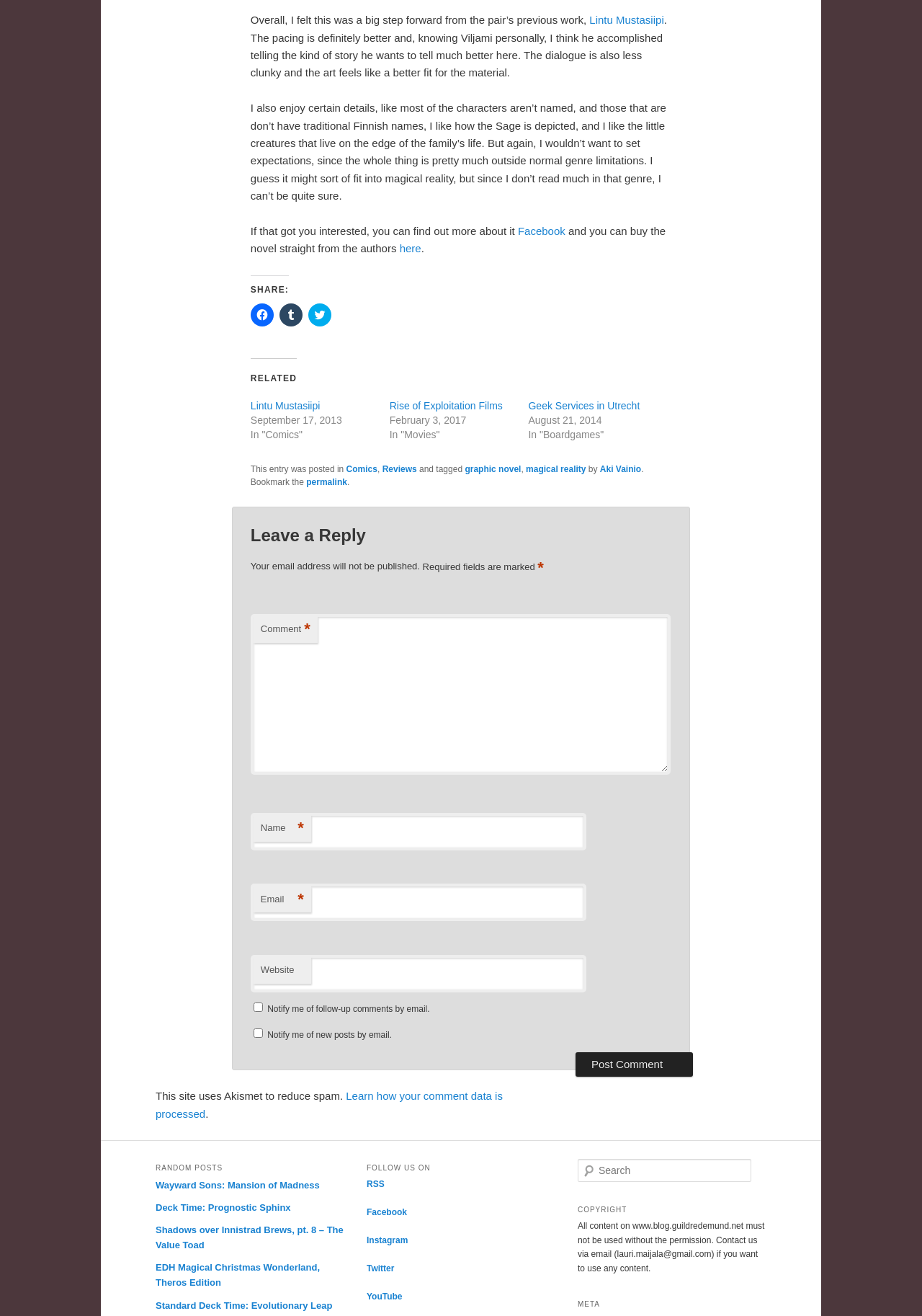Can you identify the bounding box coordinates of the clickable region needed to carry out this instruction: 'Click to share on Facebook'? The coordinates should be four float numbers within the range of 0 to 1, stated as [left, top, right, bottom].

[0.272, 0.231, 0.297, 0.248]